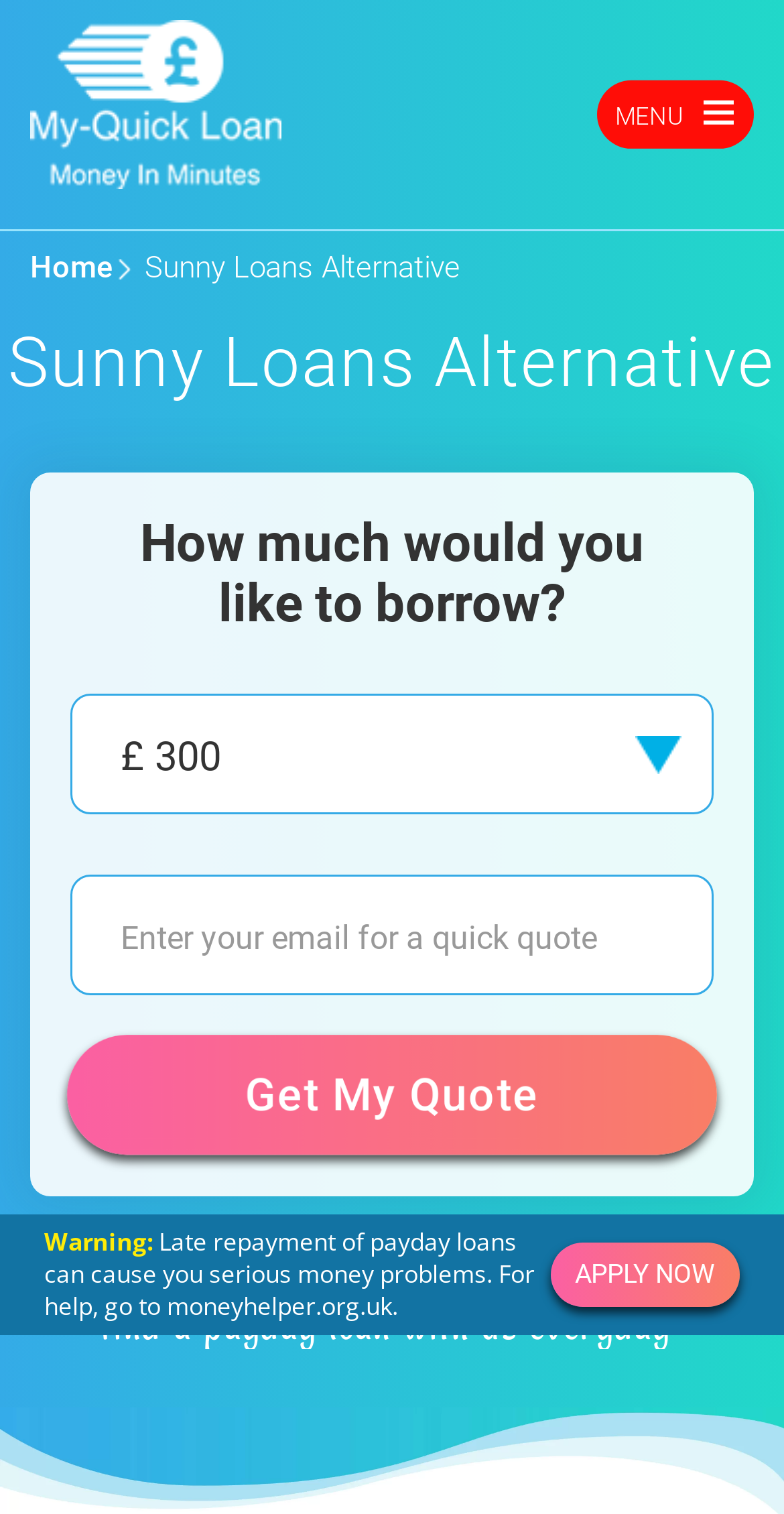What is the main heading of this webpage? Please extract and provide it.

Sunny Loans UK